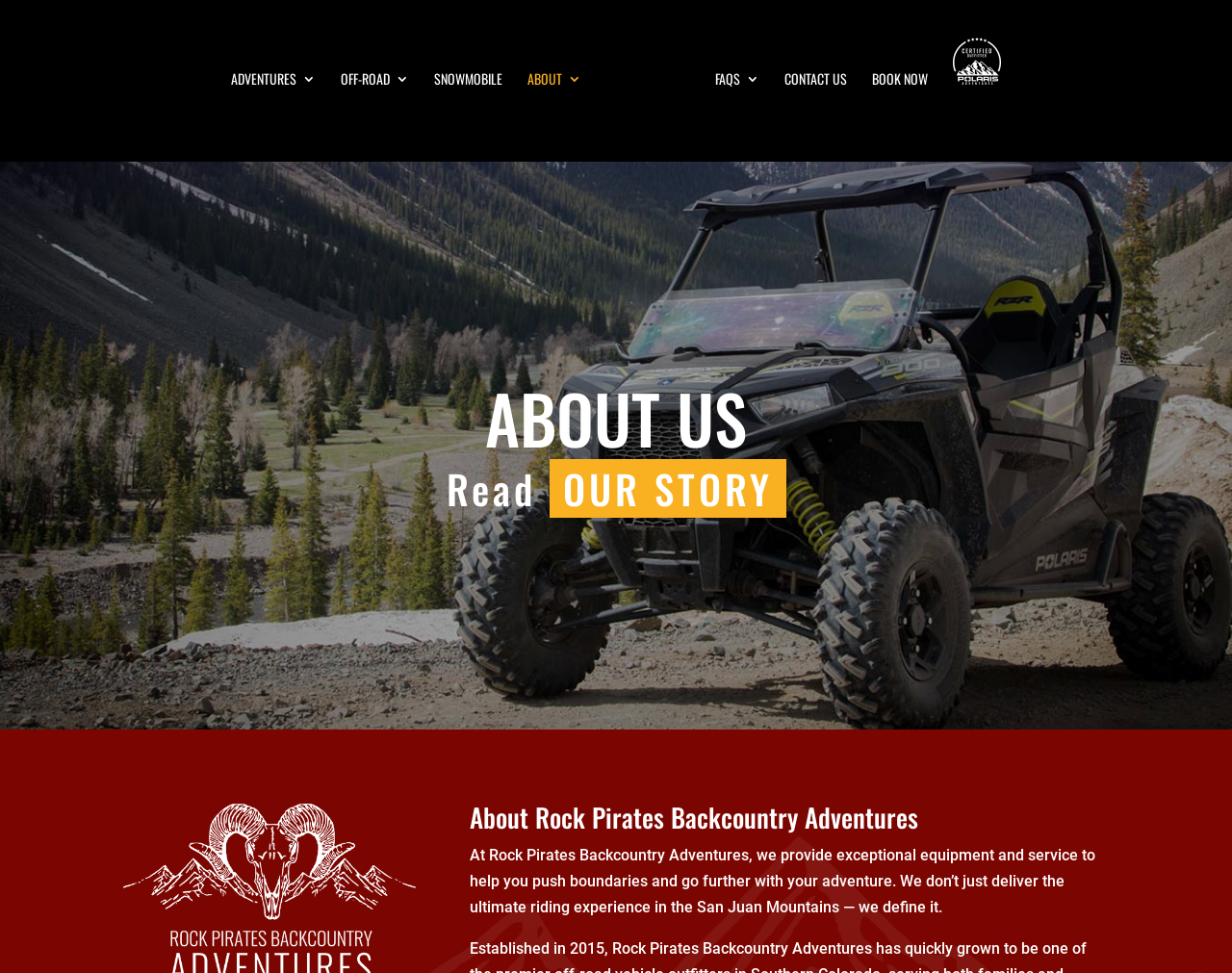Bounding box coordinates must be specified in the format (top-left x, top-left y, bottom-right x, bottom-right y). All values should be floating point numbers between 0 and 1. What are the bounding box coordinates of the UI element described as: Contact Us

[0.637, 0.074, 0.688, 0.166]